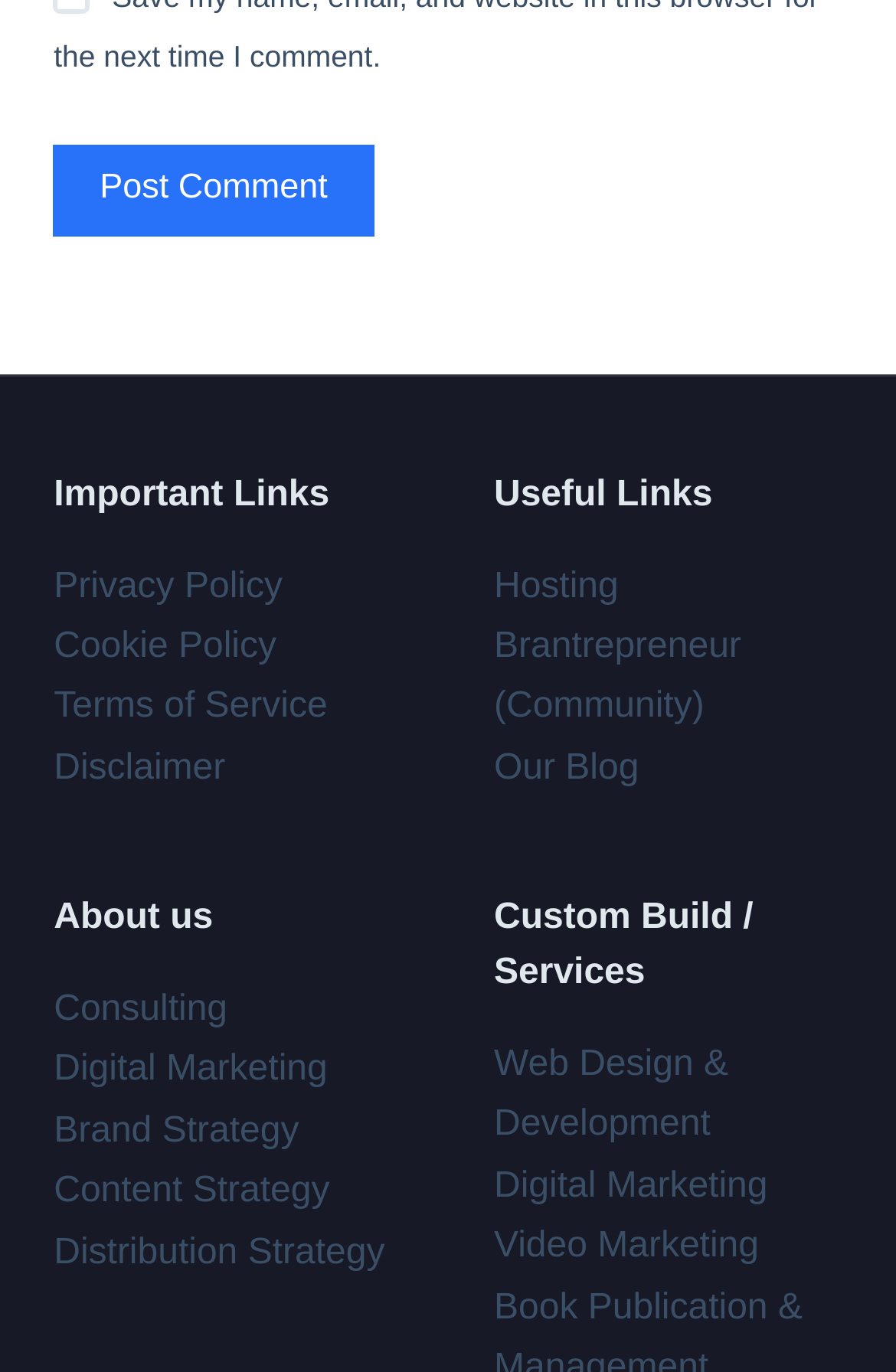Specify the bounding box coordinates of the area to click in order to execute this command: 'Explore the 'Web Design & Development' service'. The coordinates should consist of four float numbers ranging from 0 to 1, and should be formatted as [left, top, right, bottom].

[0.551, 0.762, 0.813, 0.834]